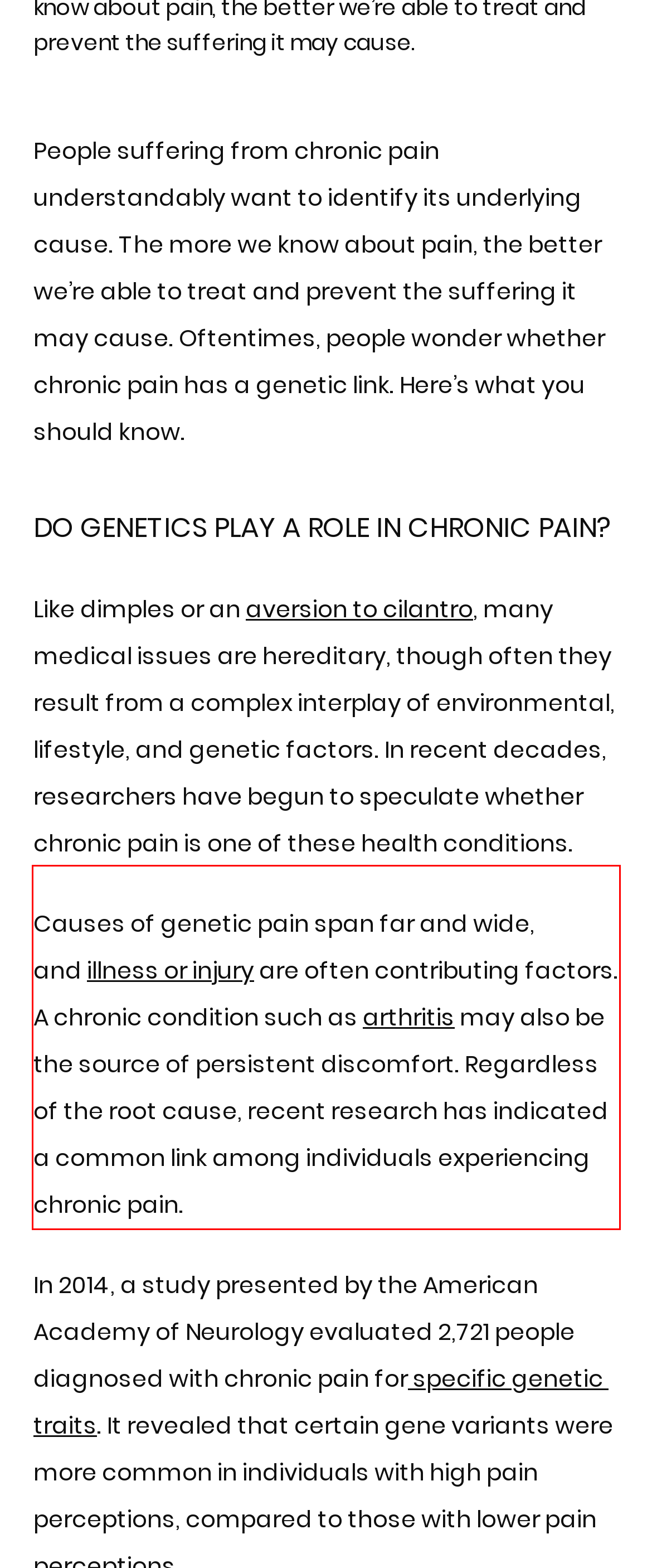You are provided with a screenshot of a webpage featuring a red rectangle bounding box. Extract the text content within this red bounding box using OCR.

Causes of genetic pain span far and wide, and illness or injury are often contributing factors. A chronic condition such as arthritis may also be the source of persistent discomfort. Regardless of the root cause, recent research has indicated a common link among individuals experiencing chronic pain.